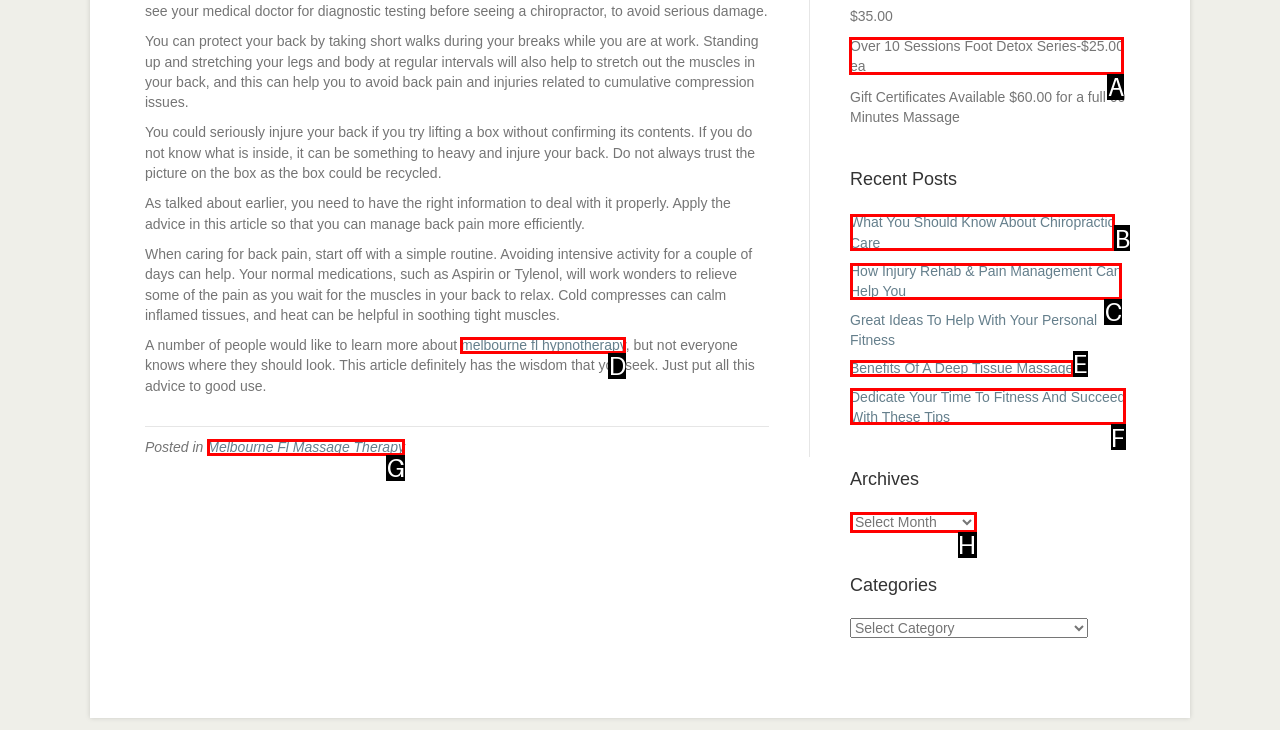Given the task: View the details of the Over 10 Sessions Foot Detox Series, point out the letter of the appropriate UI element from the marked options in the screenshot.

A